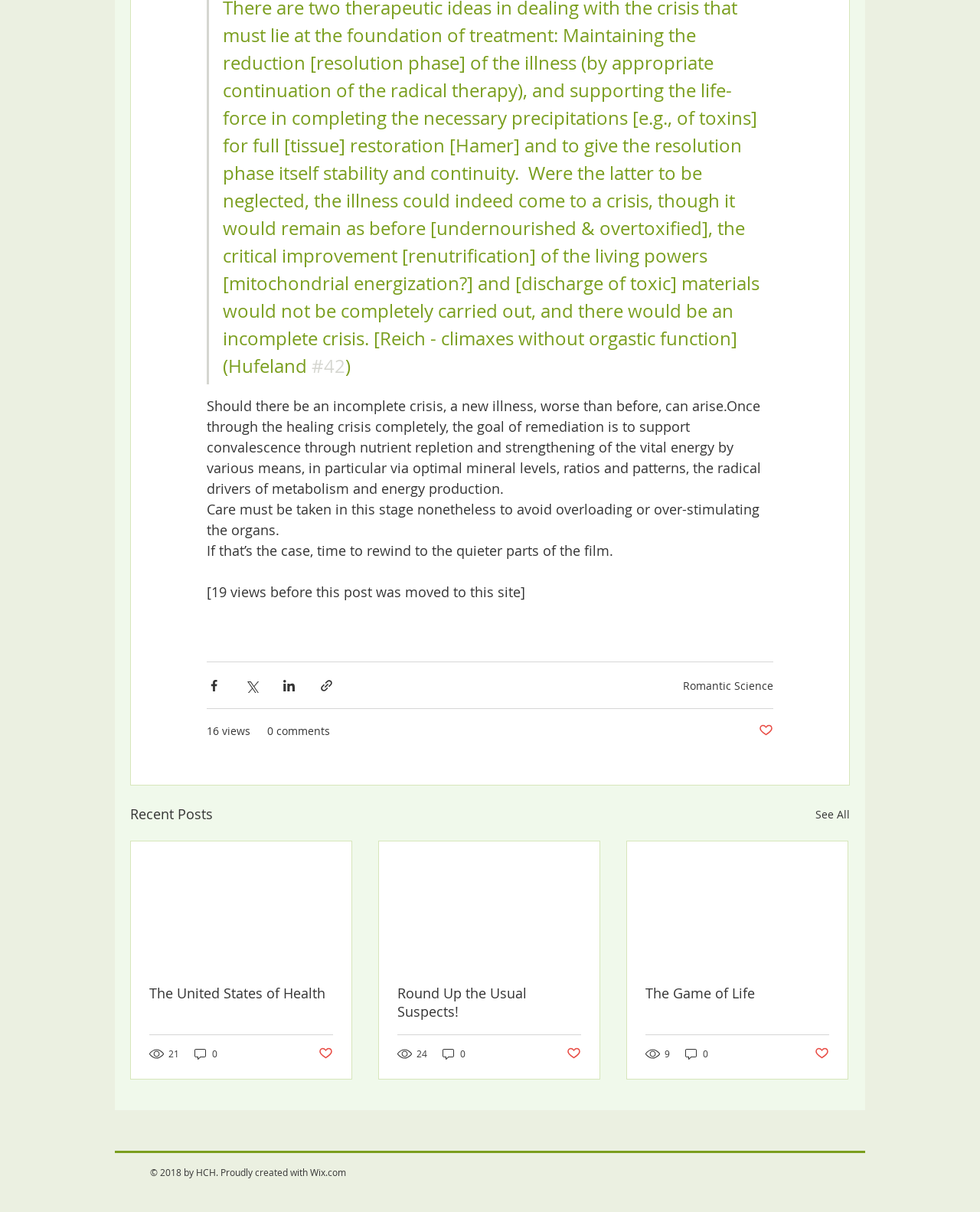Respond to the question below with a single word or phrase: What is the name of the website creator?

HCH